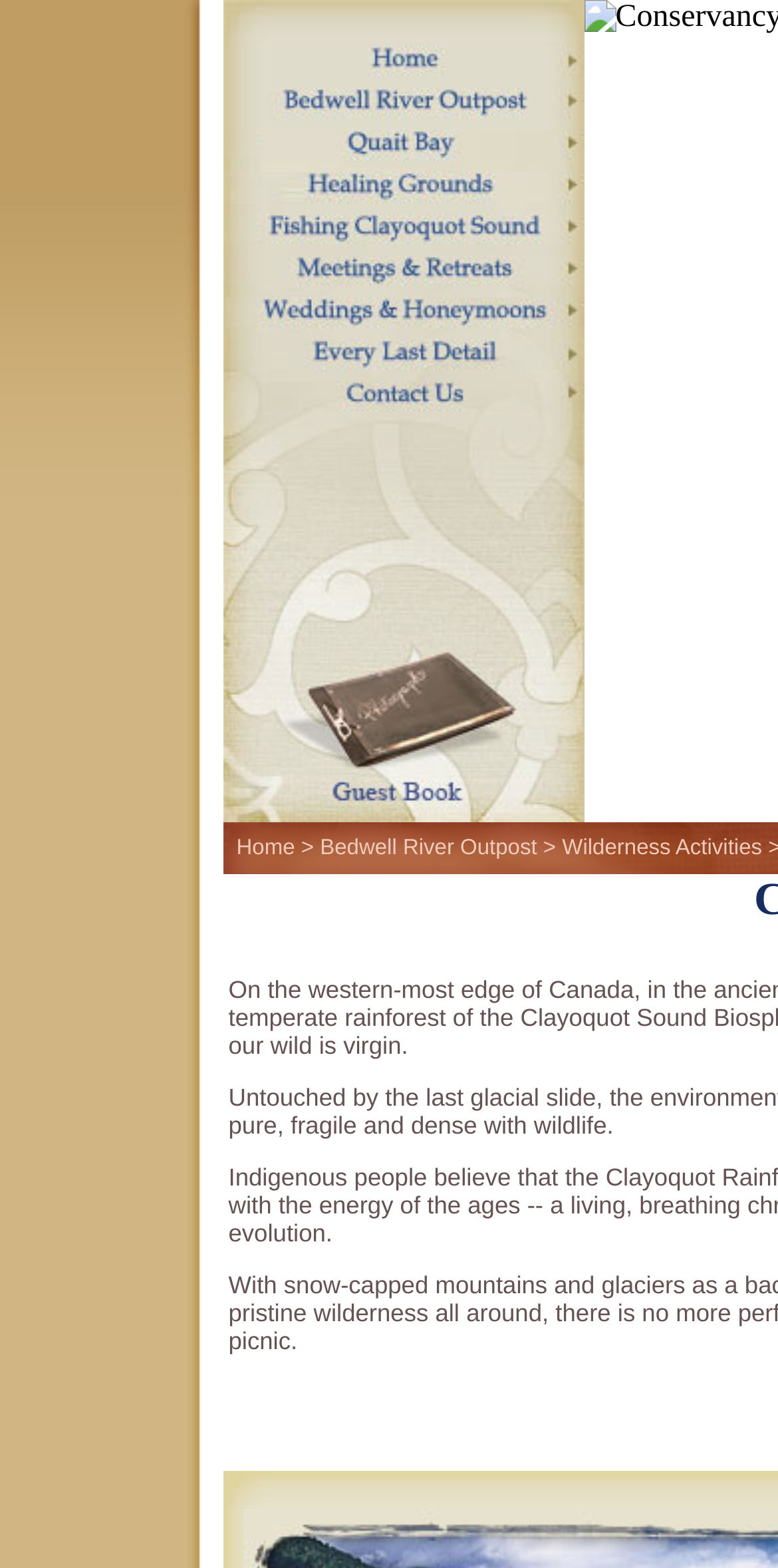Please specify the bounding box coordinates of the area that should be clicked to accomplish the following instruction: "Click on Contact Us". The coordinates should consist of four float numbers between 0 and 1, i.e., [left, top, right, bottom].

[0.286, 0.243, 0.75, 0.262]